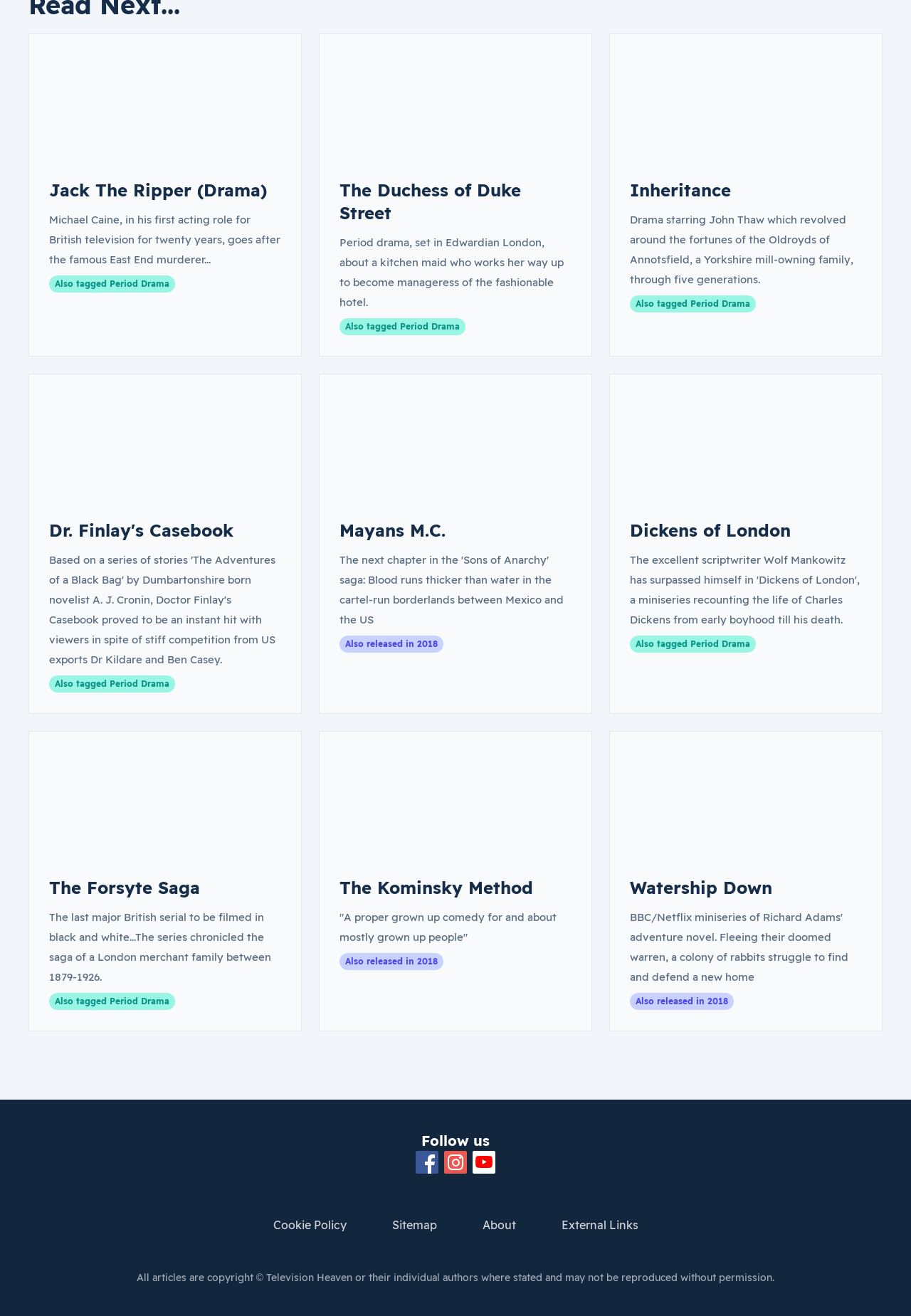Please find the bounding box coordinates of the element that you should click to achieve the following instruction: "Click on the image of Lewis Collins and Michael Caine". The coordinates should be presented as four float numbers between 0 and 1: [left, top, right, bottom].

[0.054, 0.041, 0.309, 0.129]